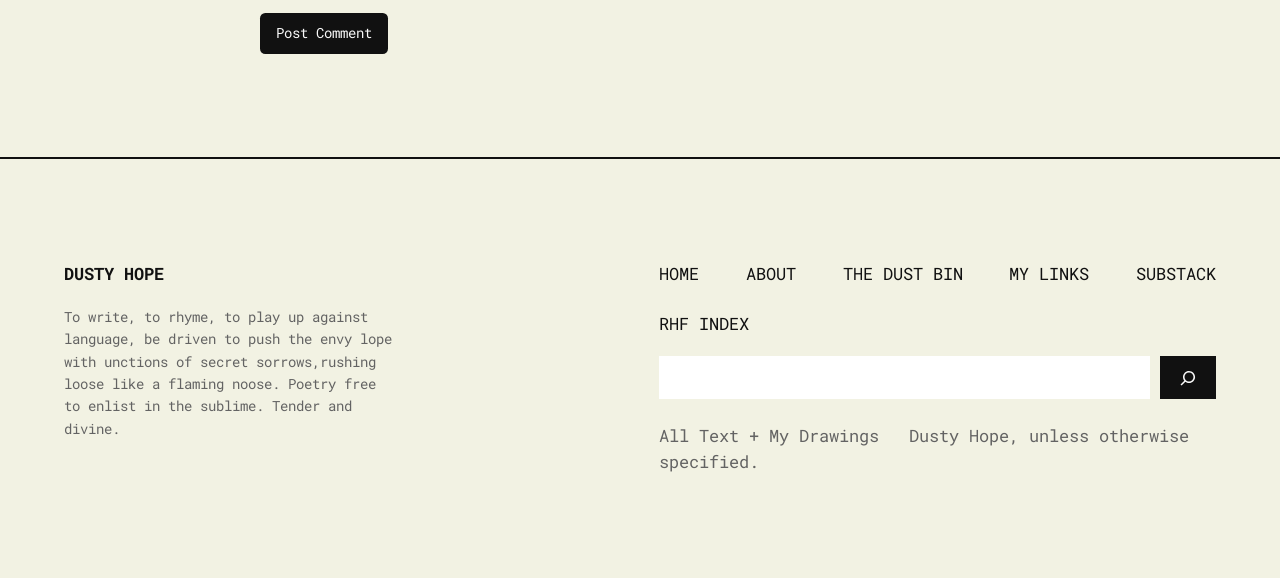Answer the question in one word or a short phrase:
What is the theme of the poem?

Poetry and language